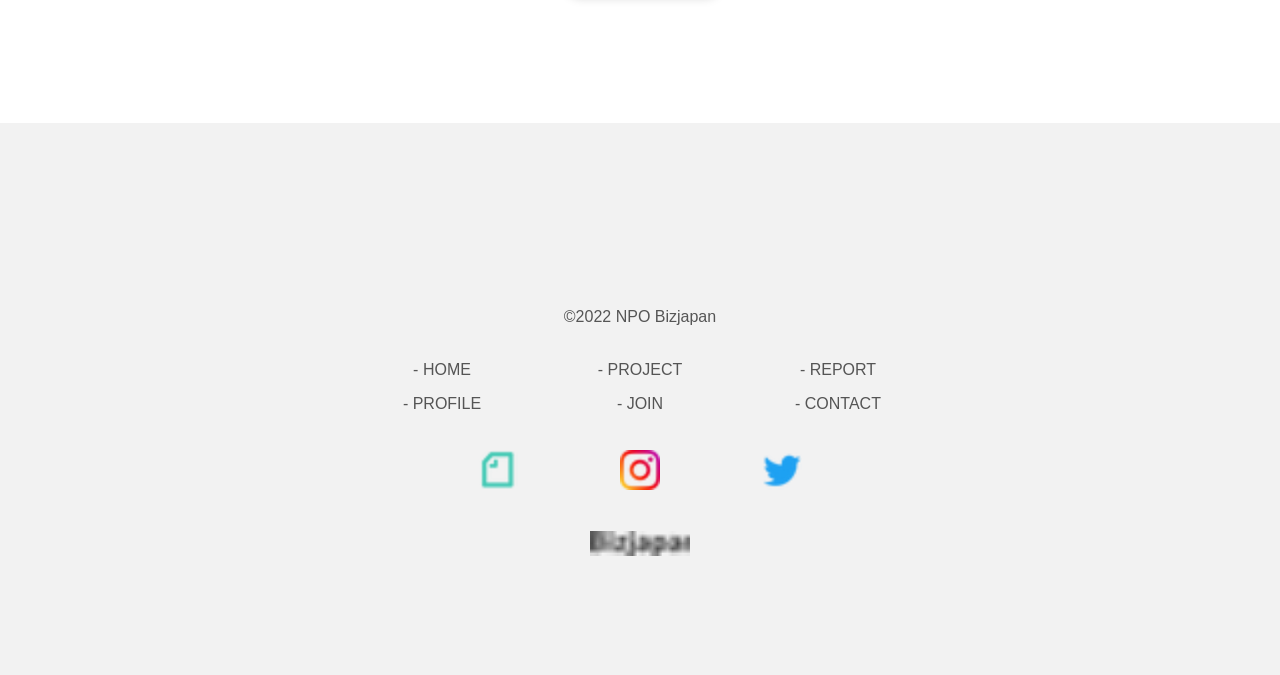How many main navigation links are available?
Provide an in-depth and detailed explanation in response to the question.

There are four main navigation links available on the webpage, which are 'HOME', 'PROJECT', 'REPORT', and 'PROFILE', located at the top of the webpage.